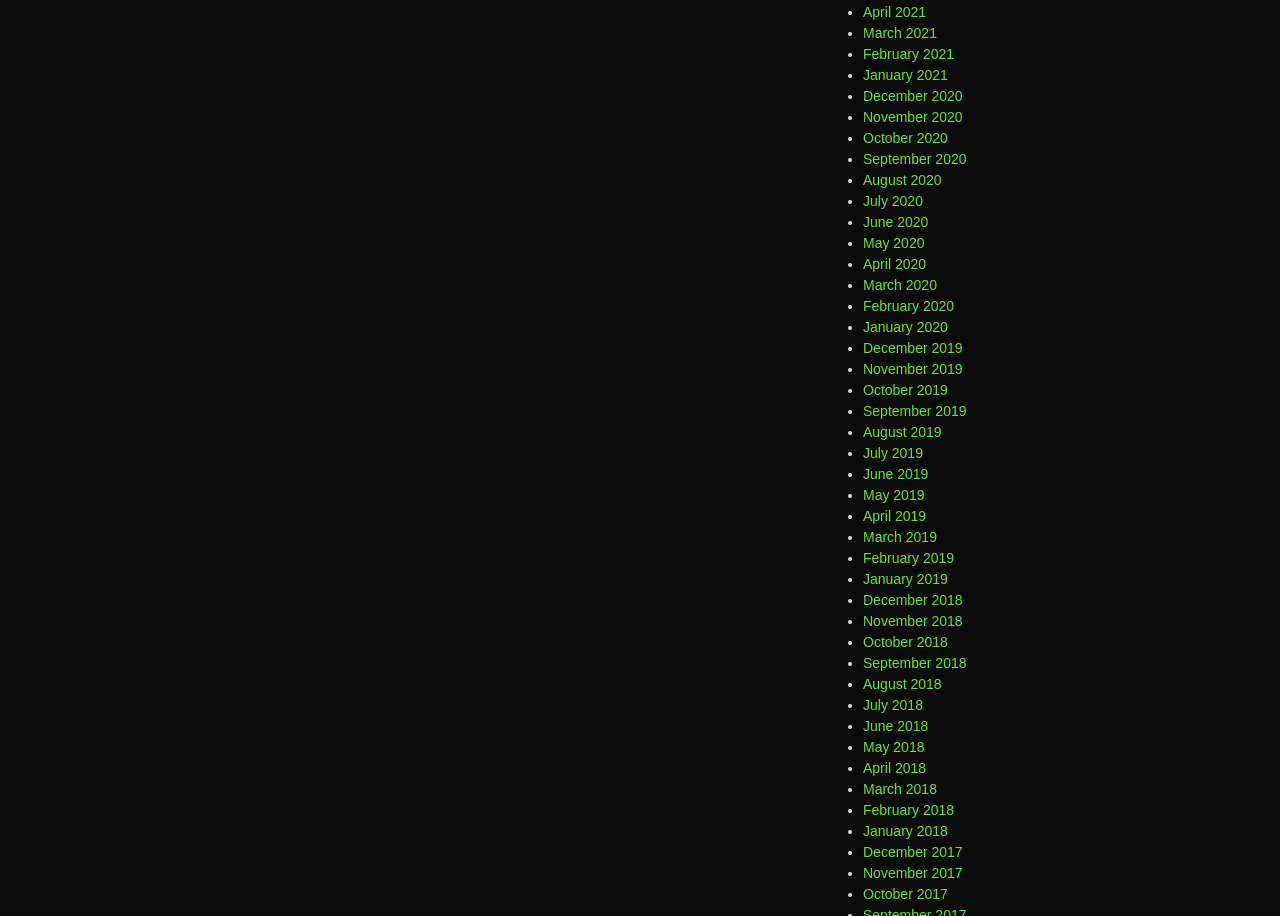Are the months listed in chronological order?
Answer the question with just one word or phrase using the image.

No